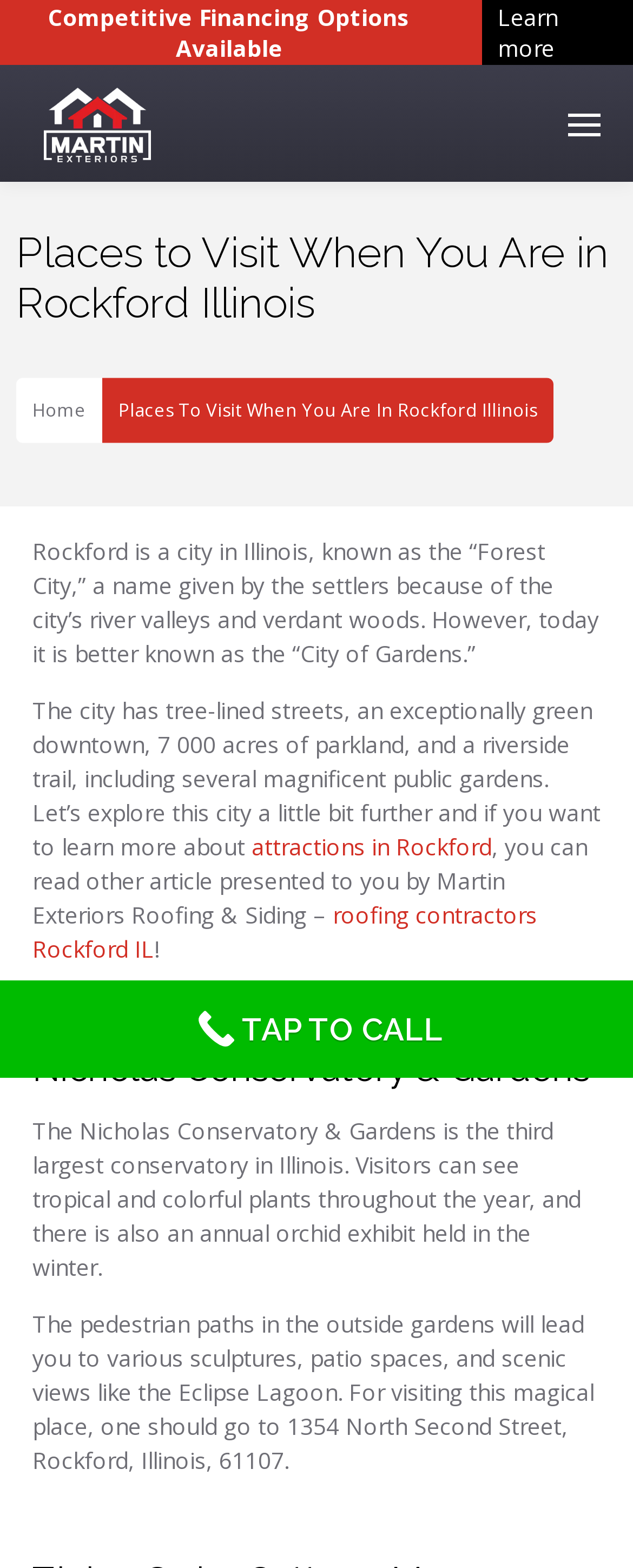Please reply with a single word or brief phrase to the question: 
What is the nickname of Rockford?

Forest City